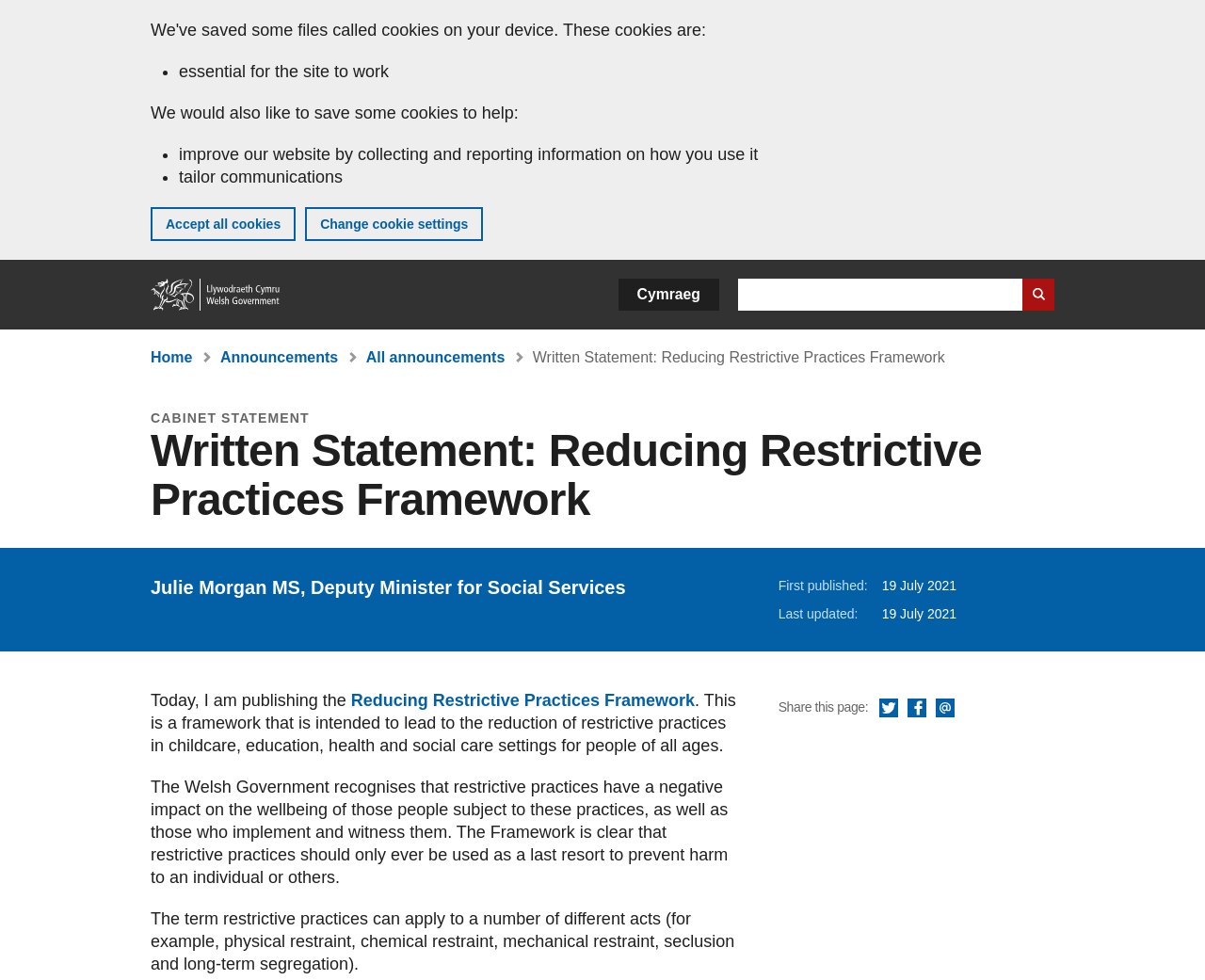Pinpoint the bounding box coordinates of the clickable area needed to execute the instruction: "Go to Home". The coordinates should be specified as four float numbers between 0 and 1, i.e., [left, top, right, bottom].

[0.125, 0.284, 0.234, 0.317]